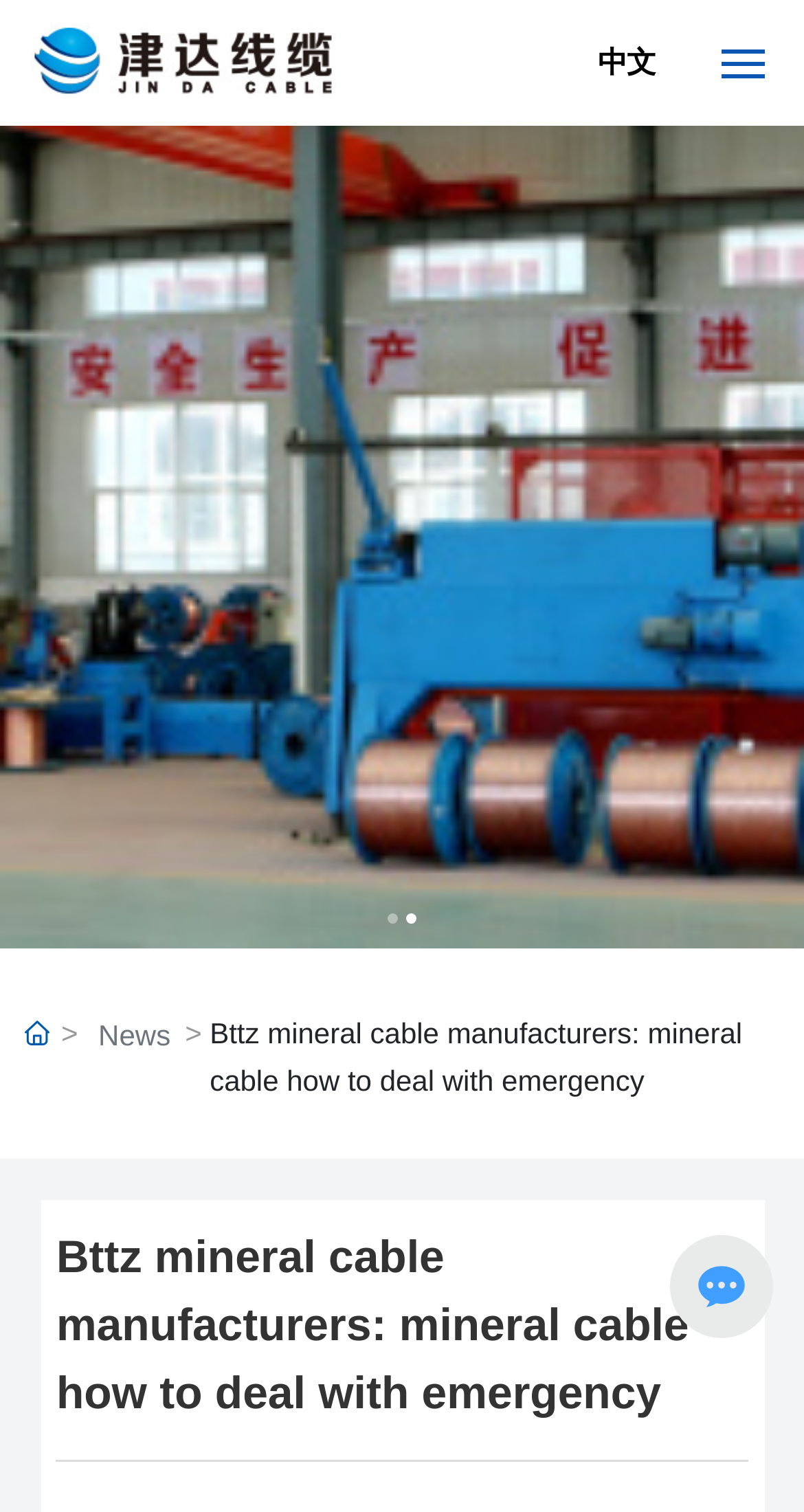Please identify the bounding box coordinates of the element's region that should be clicked to execute the following instruction: "Click the 中文 link". The bounding box coordinates must be four float numbers between 0 and 1, i.e., [left, top, right, bottom].

[0.744, 0.031, 0.815, 0.052]